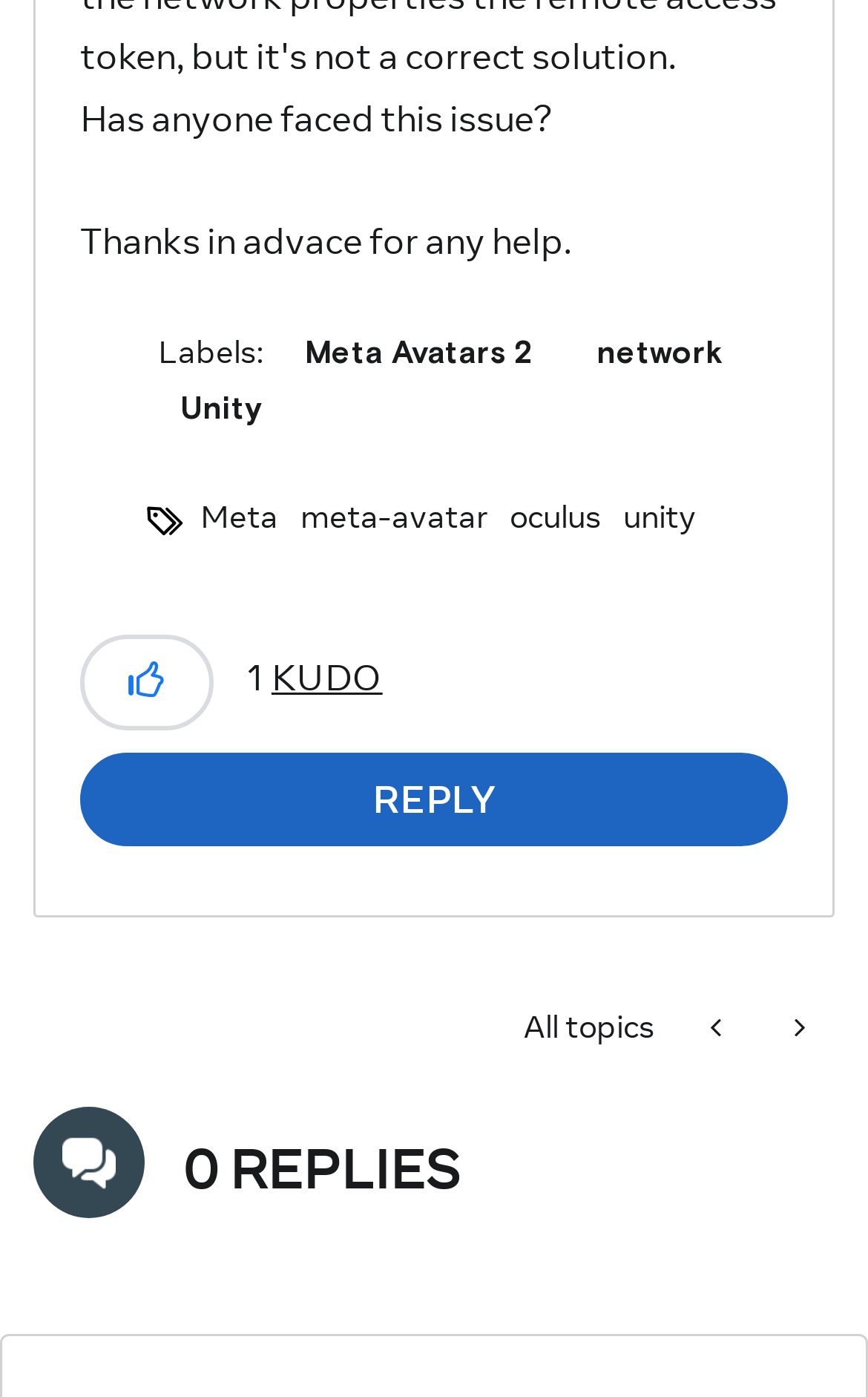Please determine the bounding box coordinates of the area that needs to be clicked to complete this task: 'Toggle navigation'. The coordinates must be four float numbers between 0 and 1, formatted as [left, top, right, bottom].

None